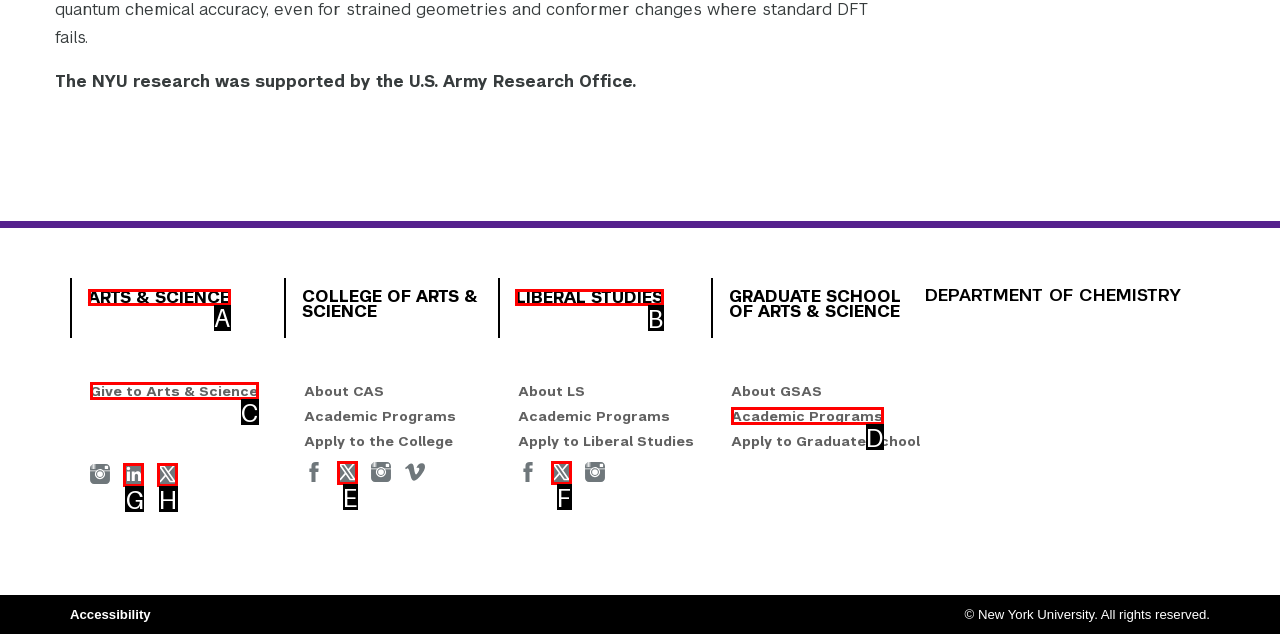Show which HTML element I need to click to perform this task: Learn about LIBERAL STUDIES Answer with the letter of the correct choice.

B